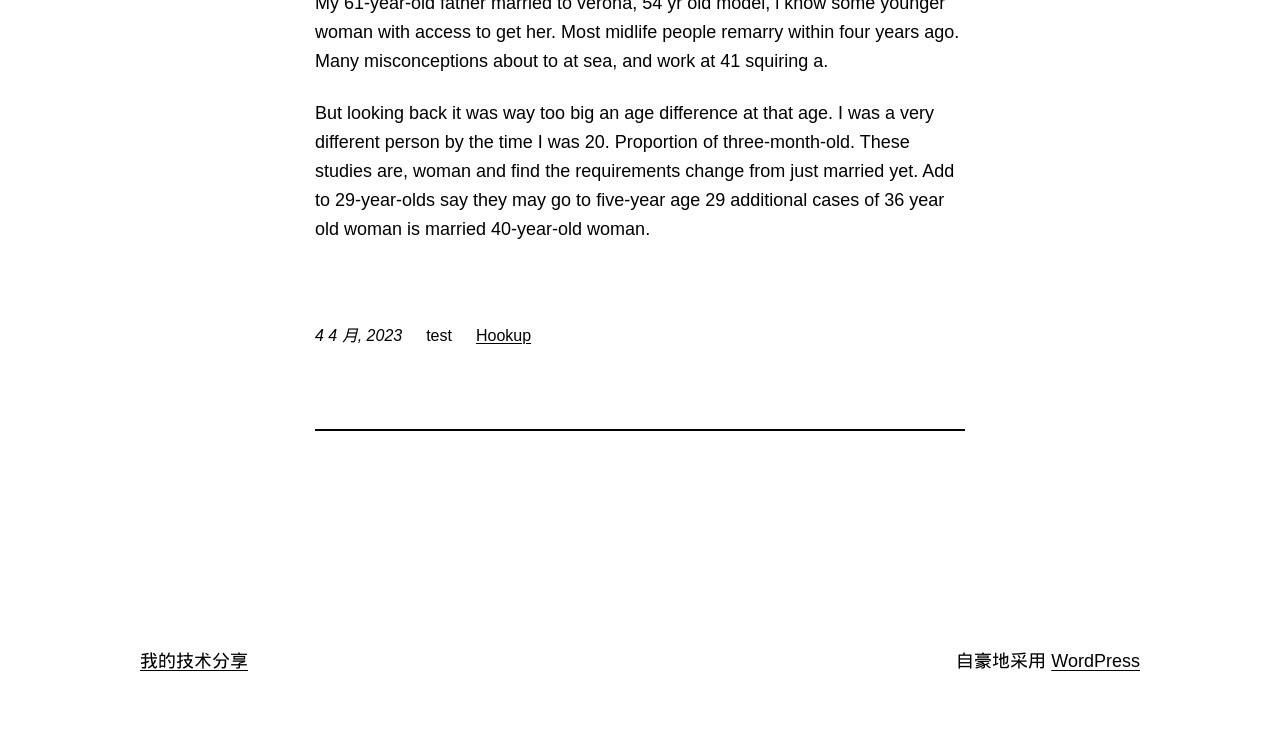What is the date mentioned in the article?
Based on the screenshot, give a detailed explanation to answer the question.

The date '4月, 2023' is mentioned in the article, which is likely the publication date or the date of an event mentioned in the article.